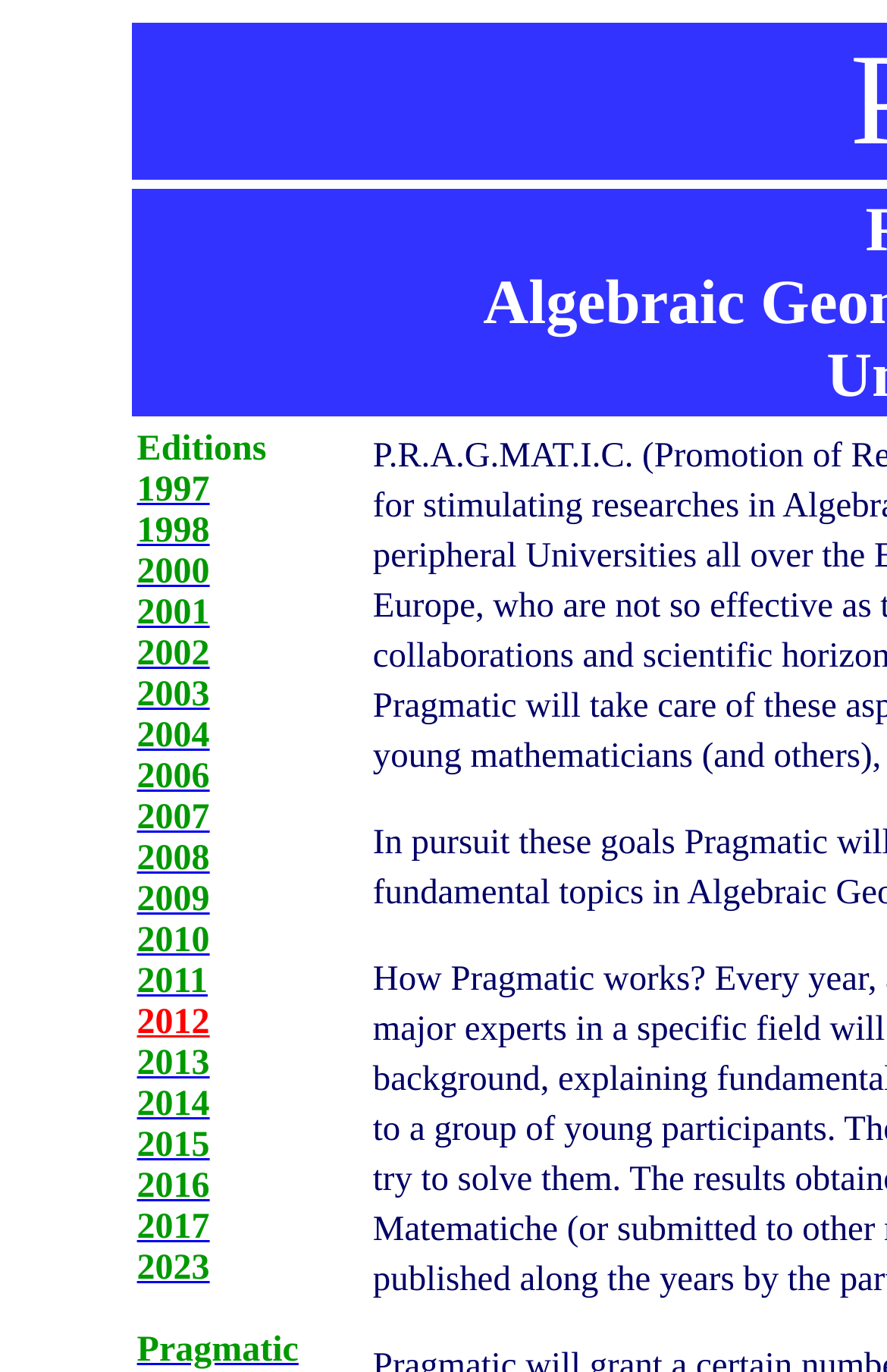Provide an in-depth description of the elements and layout of the webpage.

The webpage is titled "Pragmatic Home Page" and features a list of 19 links, each representing a year from 1997 to 2023, excluding 1999, 2005, and years prior to 1997. These links are positioned vertically, one below the other, on the left side of the page, taking up approximately the top half of the screen. Each link is aligned to the left and has a similar width, with a small gap between them. There are no other UI elements or text on the page besides these links.